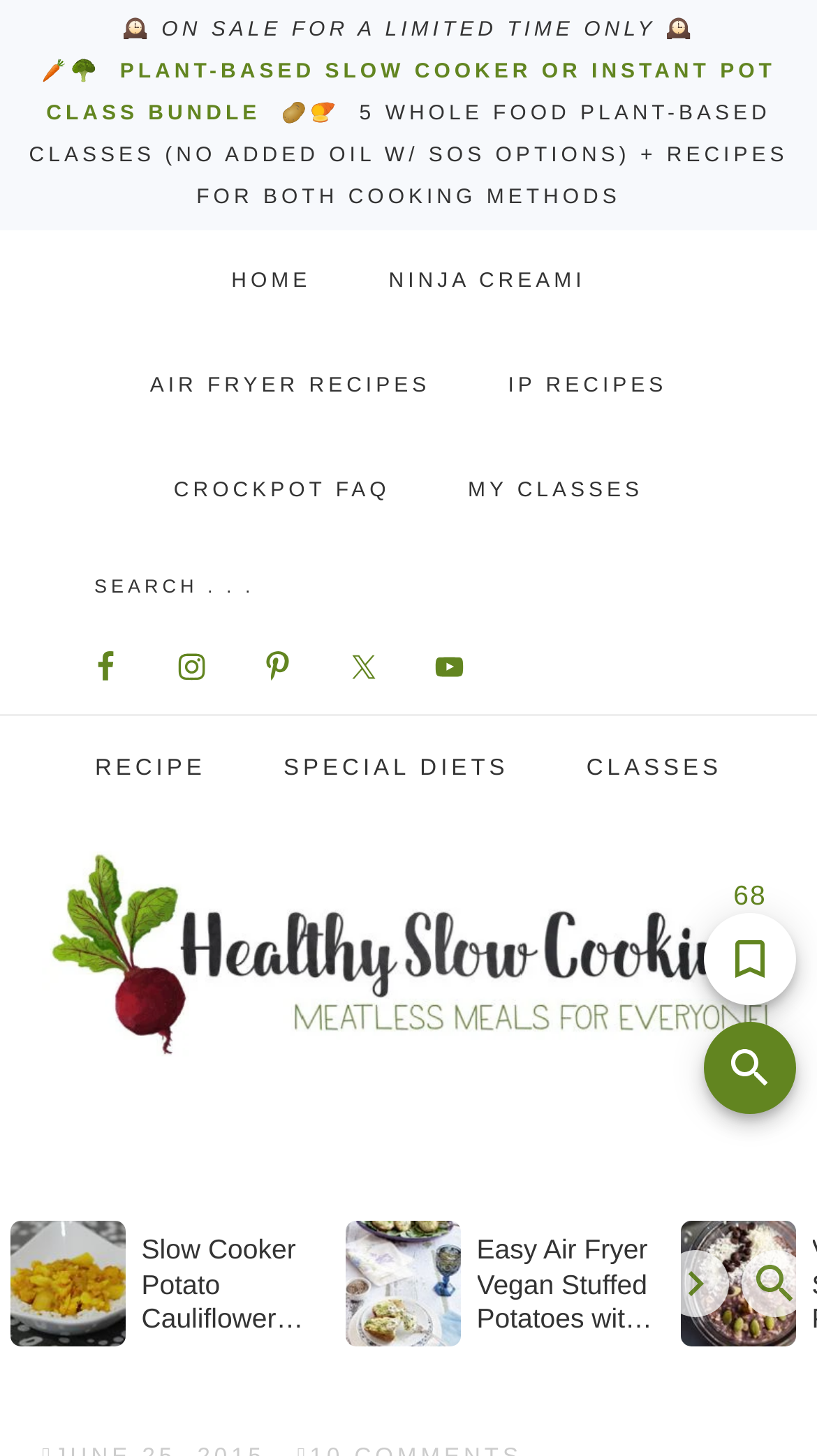How many social media links are there?
Examine the webpage screenshot and provide an in-depth answer to the question.

I counted the number of social media links by looking at the links at the bottom of the page, which are Facebook, Instagram, Pinterest, Twitter, and YouTube.